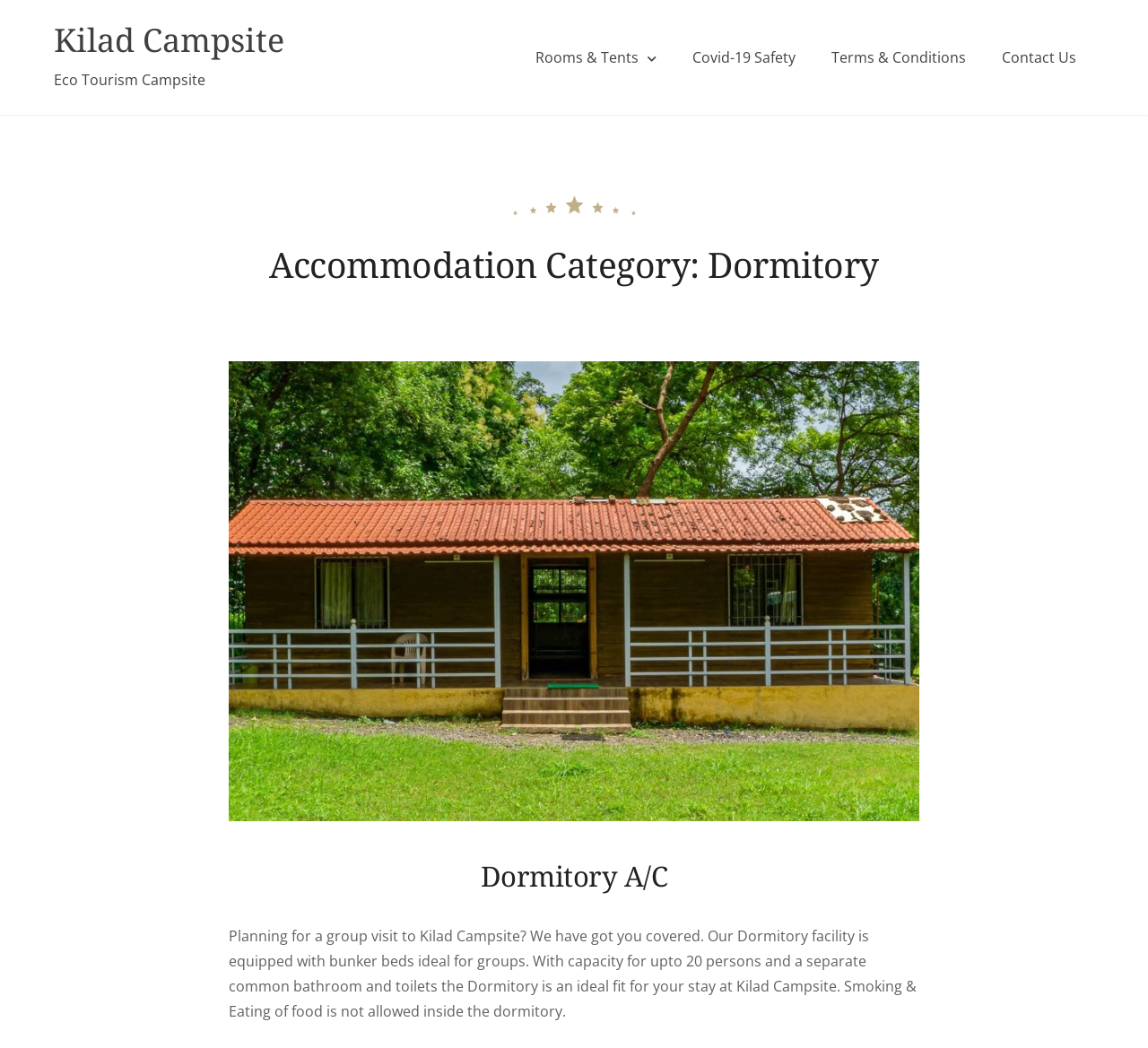Using the webpage screenshot, find the UI element described by Covid-19 Safety. Provide the bounding box coordinates in the format (top-left x, top-left y, bottom-right x, bottom-right y), ensuring all values are floating point numbers between 0 and 1.

[0.588, 0.034, 0.709, 0.075]